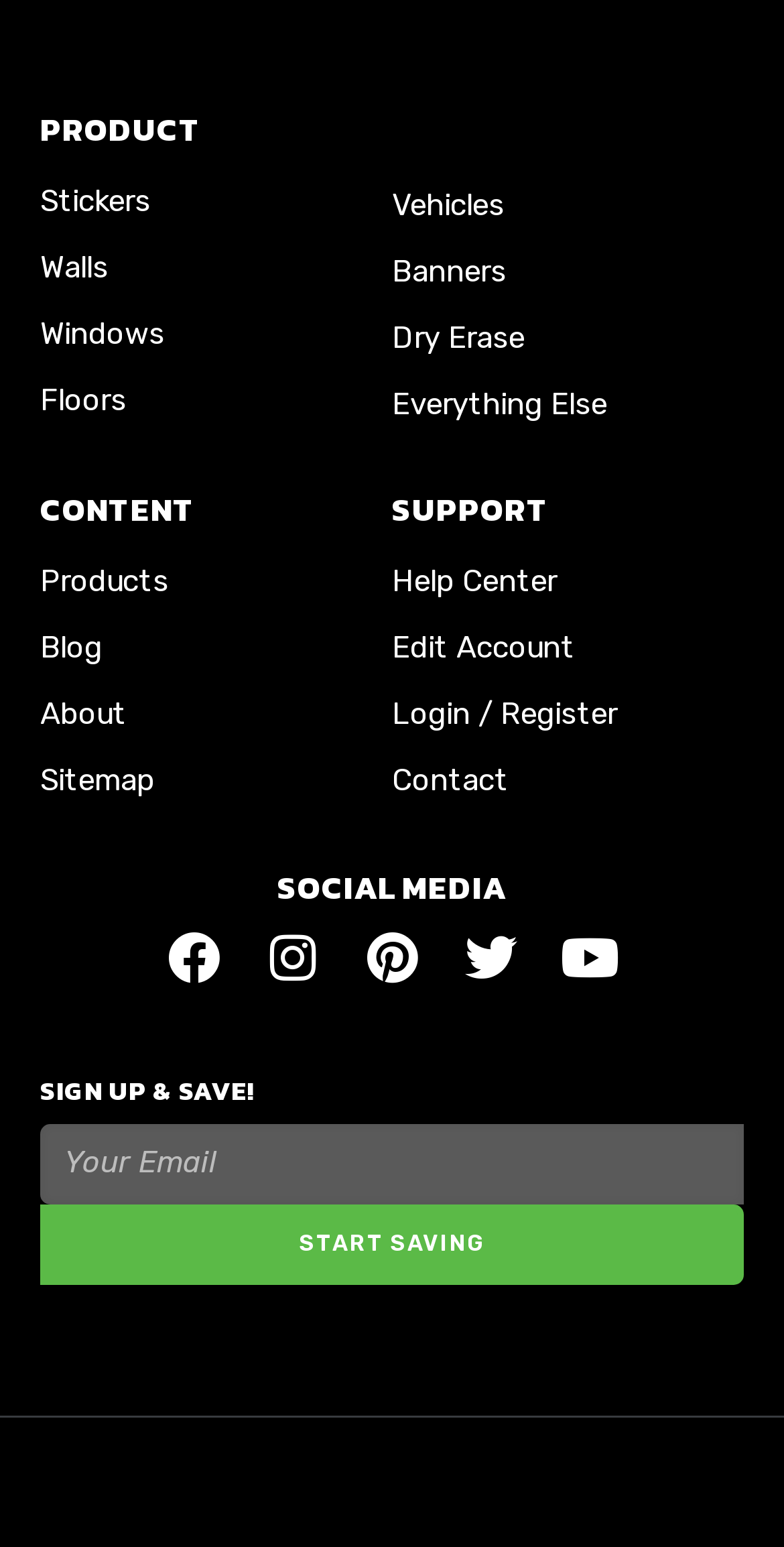How many social media platforms are linked? Using the information from the screenshot, answer with a single word or phrase.

5